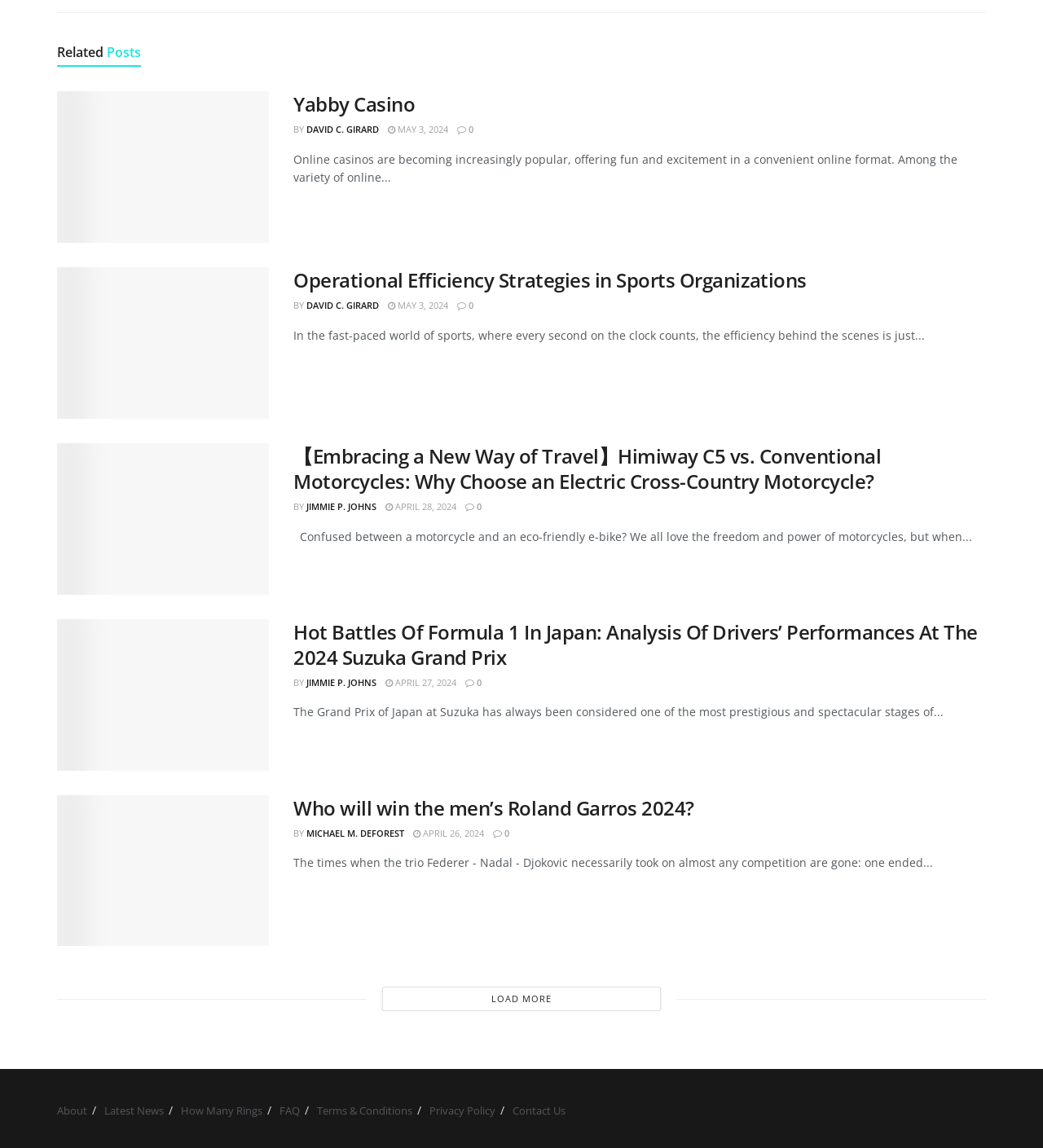What is the purpose of the 'LOAD MORE' button?
Relying on the image, give a concise answer in one word or a brief phrase.

To load more articles